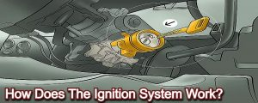Describe all the aspects of the image extensively.

The image illustrates a detailed view of an ignition system within a vehicle, showcasing key components essential for its operation. Prominently featured is a yellow ignition key lock mechanism, which is depicted being engaged by the driver's hand, demonstrating the action required to start the engine. The background features various mechanical components that highlight the complexity of the ignition system. Positioned beneath the image is the title "How Does The Ignition System Work?", indicating the focus of the associated article aimed at educating readers about ignition systems. This visual serves as a crucial tool for understanding the technical aspects of vehicle ignition, emphasizing both functionality and user interaction.